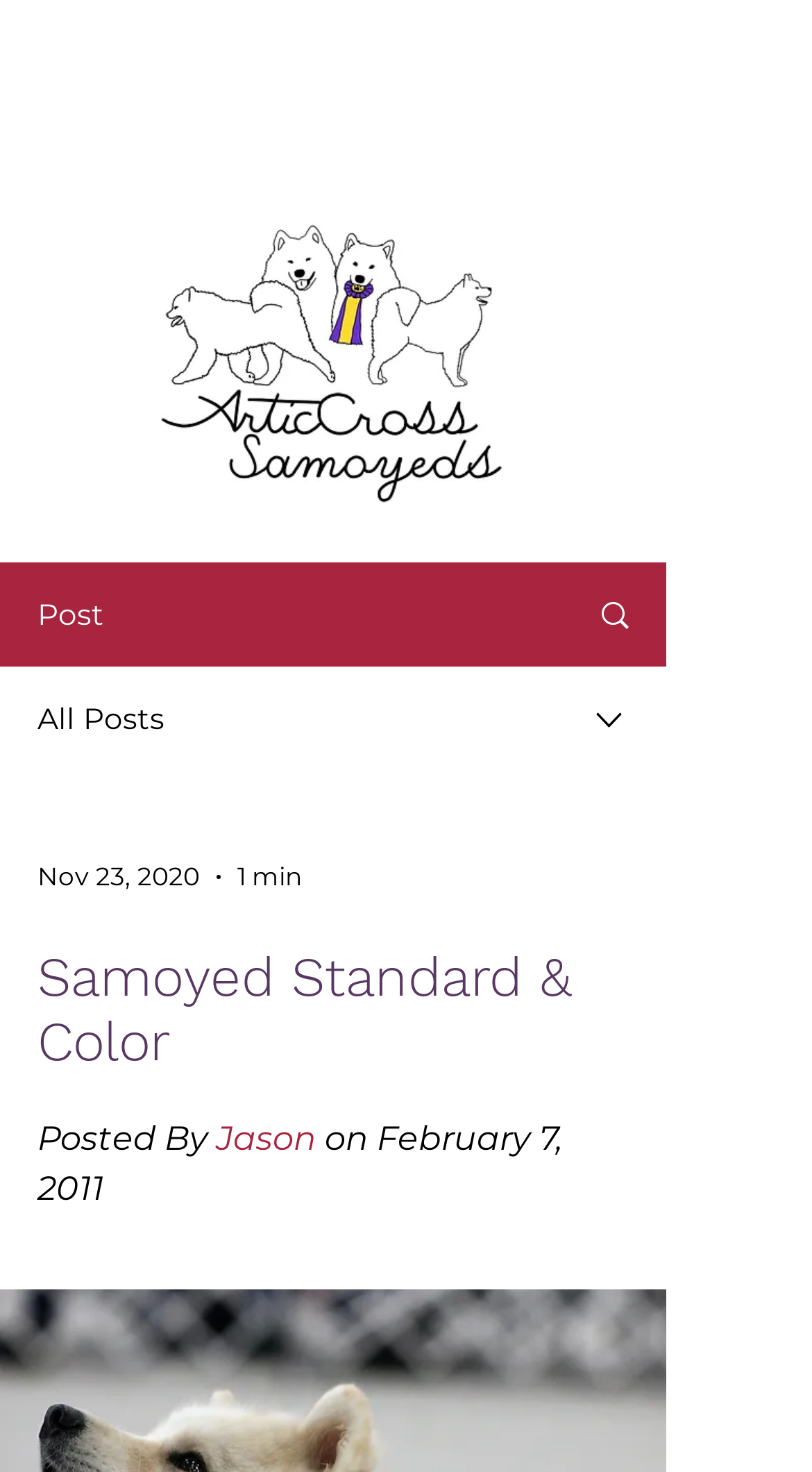Answer the question in a single word or phrase:
What is the date of the post?

February 7, 2011